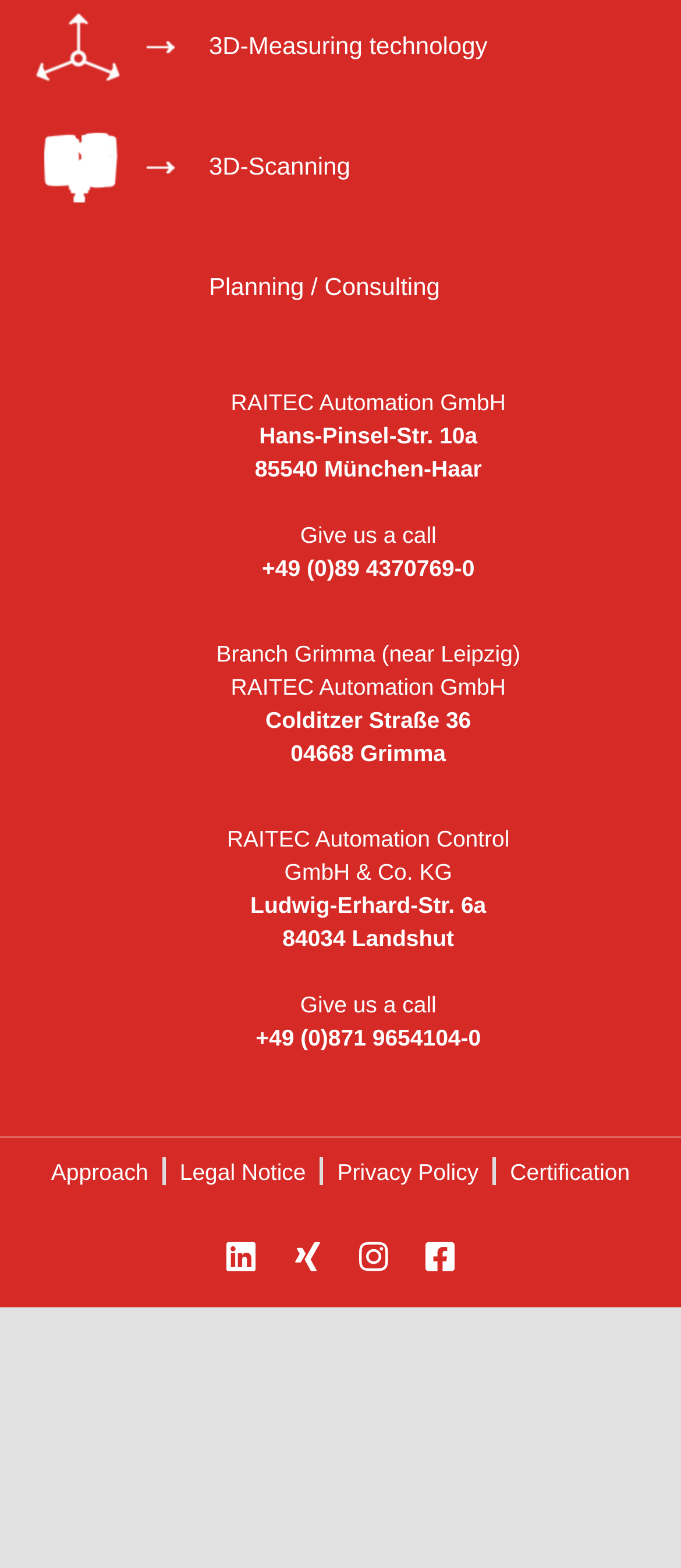Identify the bounding box coordinates of the section that should be clicked to achieve the task described: "Call +49 (0)89 4370769-0".

[0.385, 0.354, 0.697, 0.37]